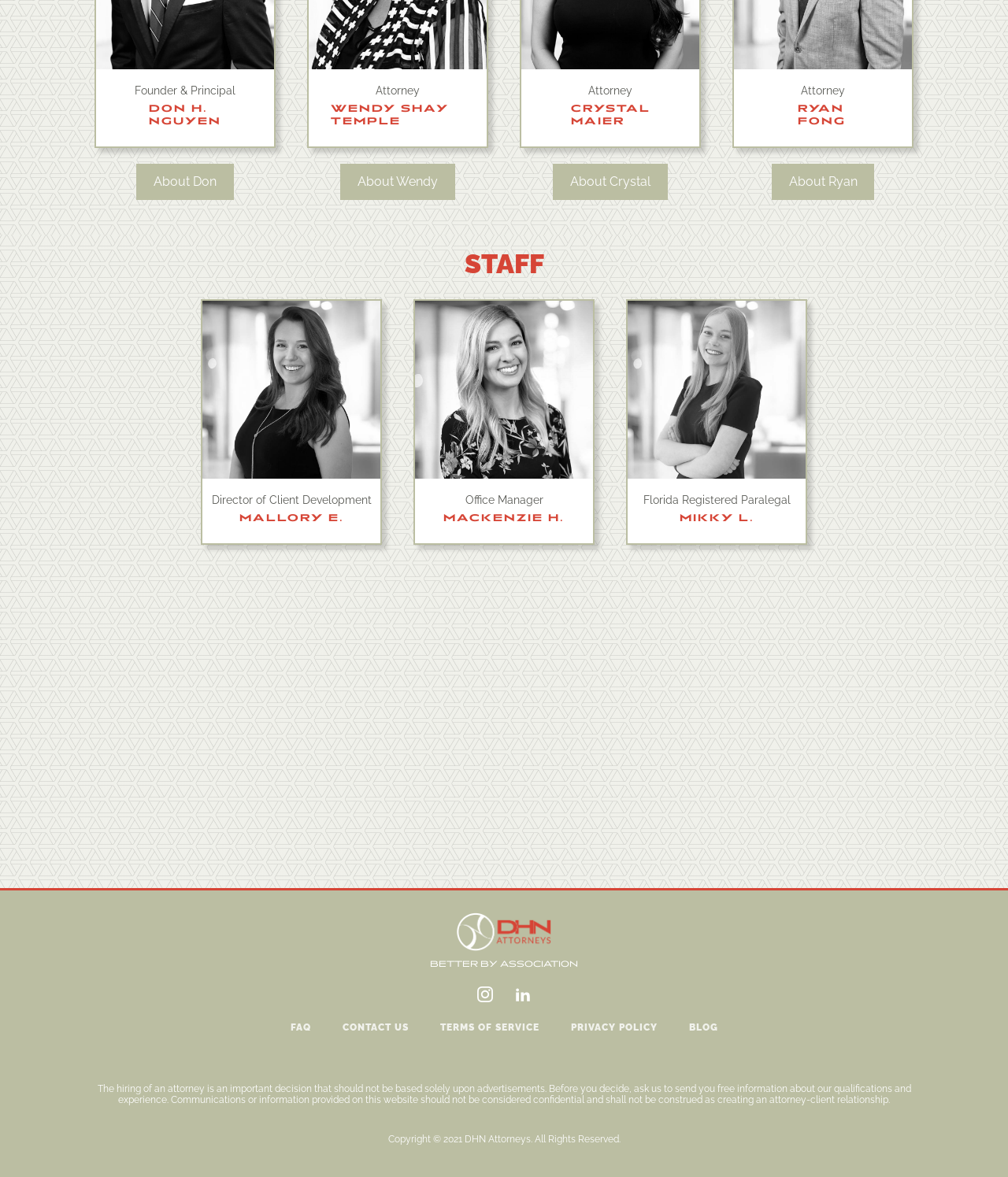Find the bounding box of the UI element described as: "FAQ". The bounding box coordinates should be given as four float values between 0 and 1, i.e., [left, top, right, bottom].

[0.272, 0.858, 0.324, 0.889]